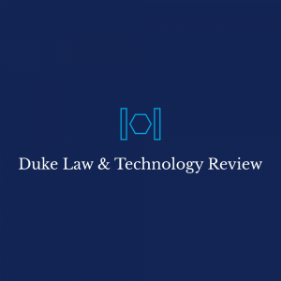Create a detailed narrative for the image.

The image features the logo of the "Duke Law & Technology Review," showcasing a minimalist design with a blue background. At the center of the logo is a geometric icon consisting of two vertical lines framing a hexagonal shape. Below the icon, the name of the publication is elegantly displayed in white serif font, emphasizing its scholarly focus. This logo represents the intersection of law and technology, aligning with the review's mission of addressing contemporary issues in these fields.